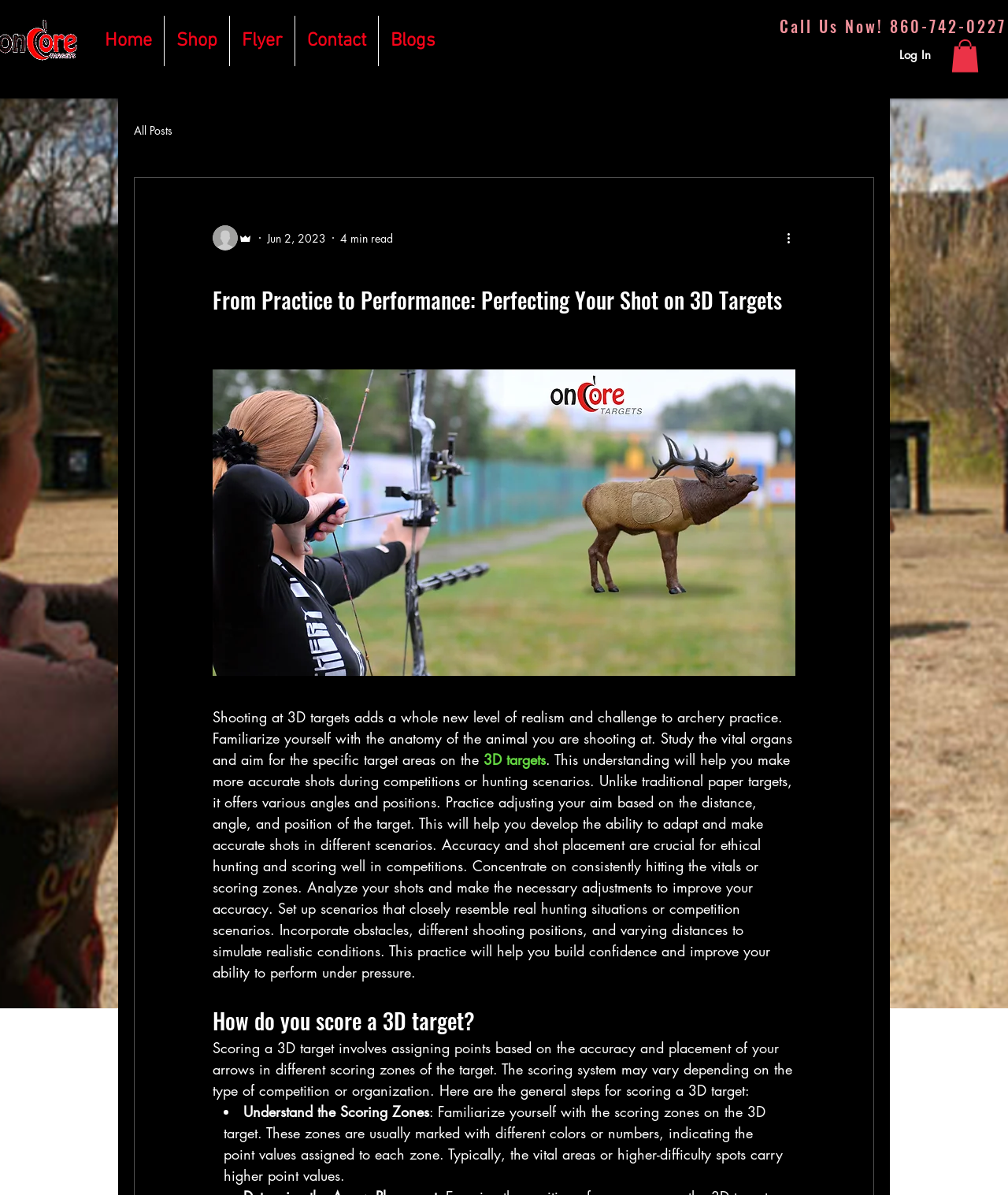Please identify the bounding box coordinates of the element's region that needs to be clicked to fulfill the following instruction: "Click the link 'The 1850s'". The bounding box coordinates should consist of four float numbers between 0 and 1, i.e., [left, top, right, bottom].

None